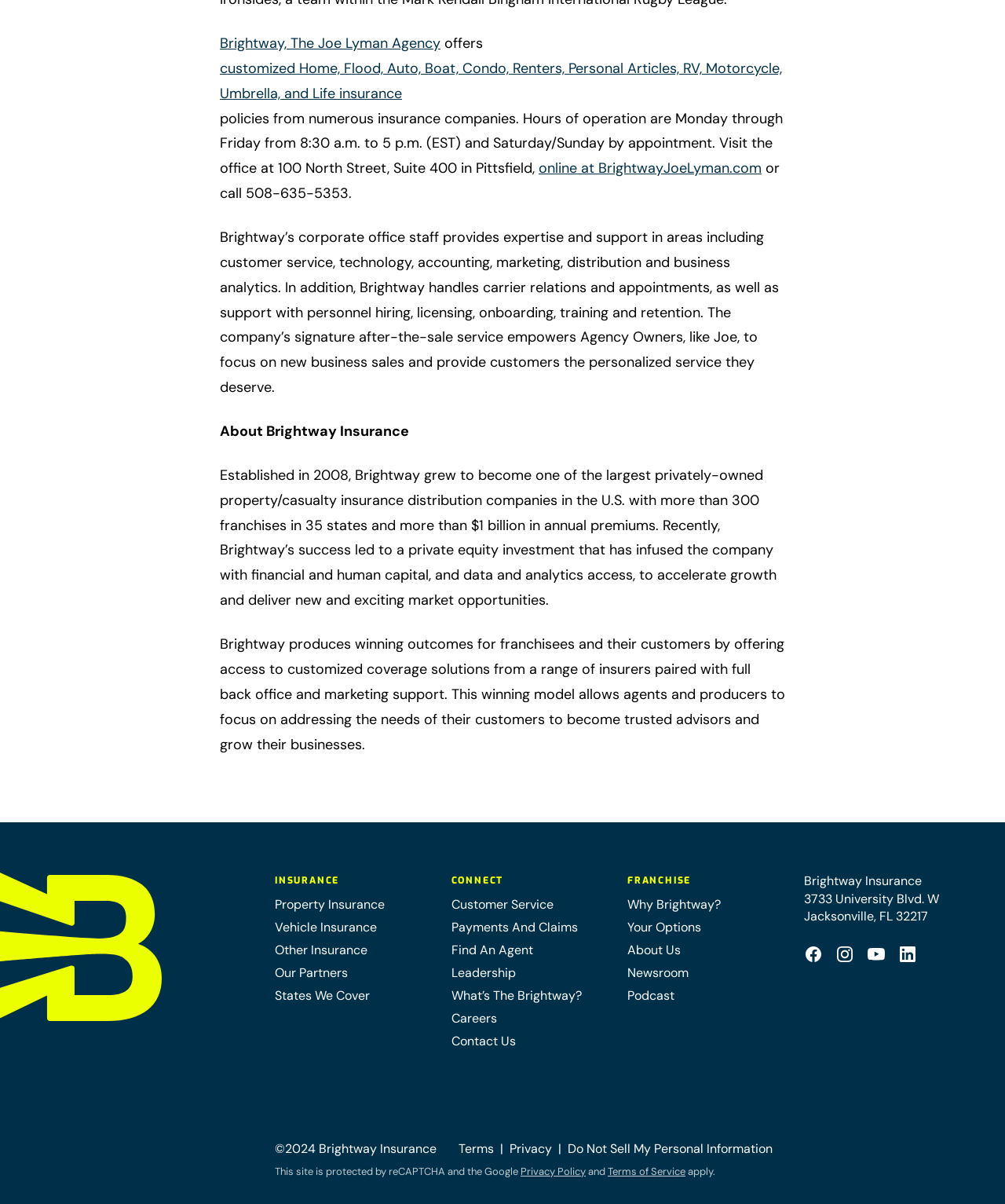Could you determine the bounding box coordinates of the clickable element to complete the instruction: "find an agent"? Provide the coordinates as four float numbers between 0 and 1, i.e., [left, top, right, bottom].

[0.449, 0.782, 0.53, 0.797]